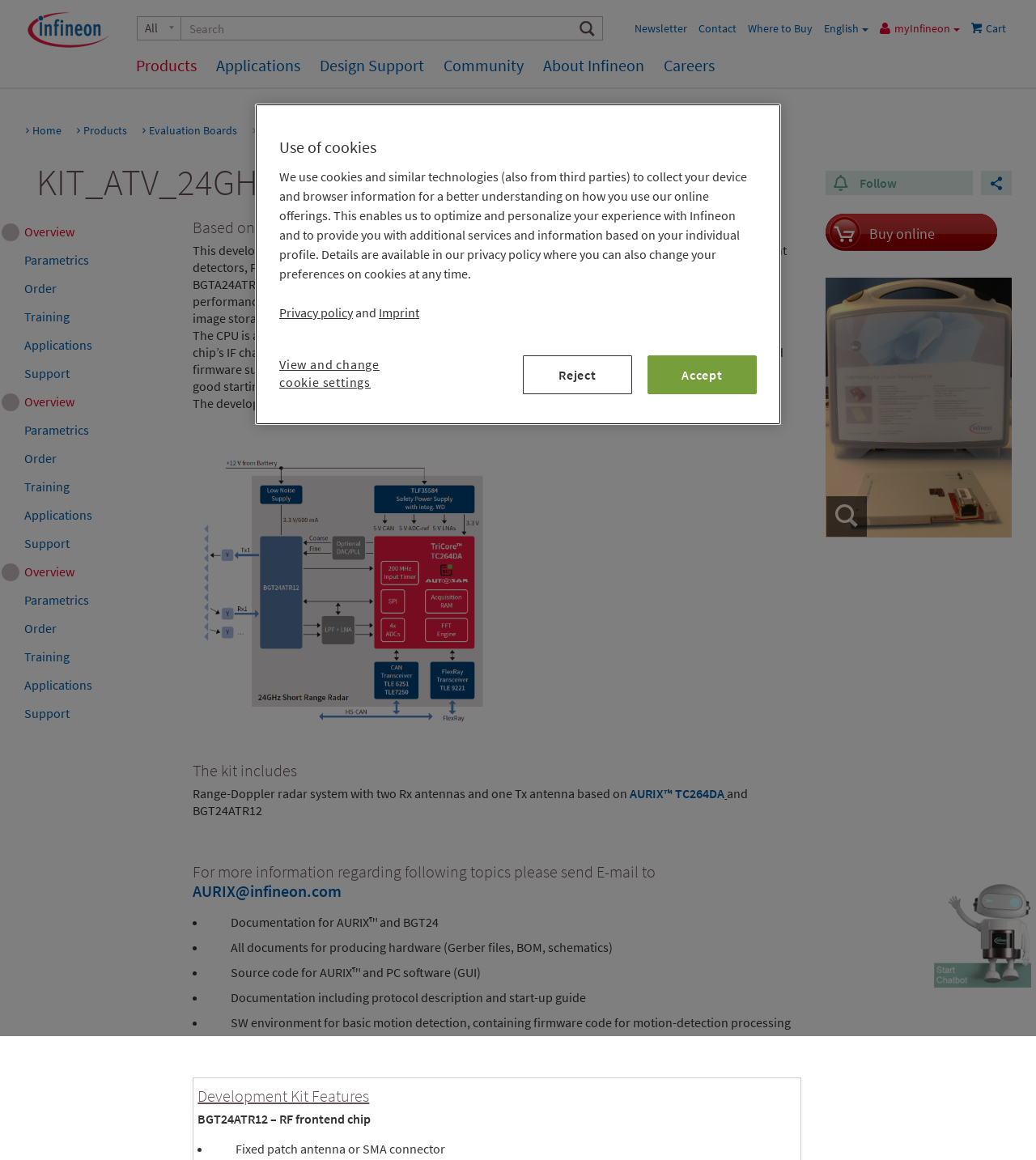Find the bounding box of the UI element described as follows: "AURIX™ TC264DA".

[0.608, 0.677, 0.699, 0.692]